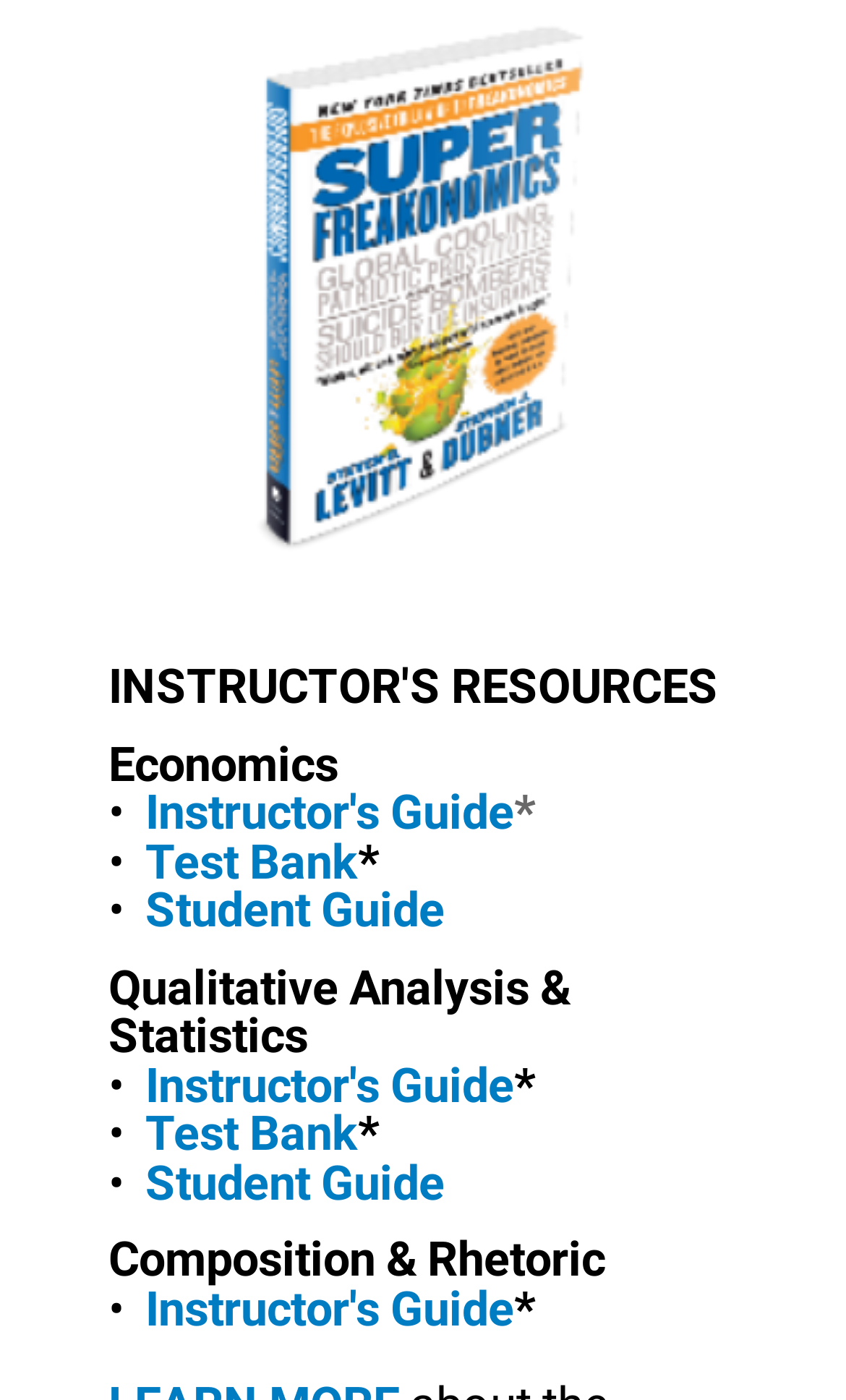What symbol is used to indicate the availability of a guide?
Please answer the question as detailed as possible.

The symbol '*' is used to indicate the availability of a guide, which is a StaticText element located next to the guide links with bounding boxes of [0.608, 0.561, 0.633, 0.6], [0.423, 0.596, 0.449, 0.635], and [0.608, 0.756, 0.633, 0.795] respectively.